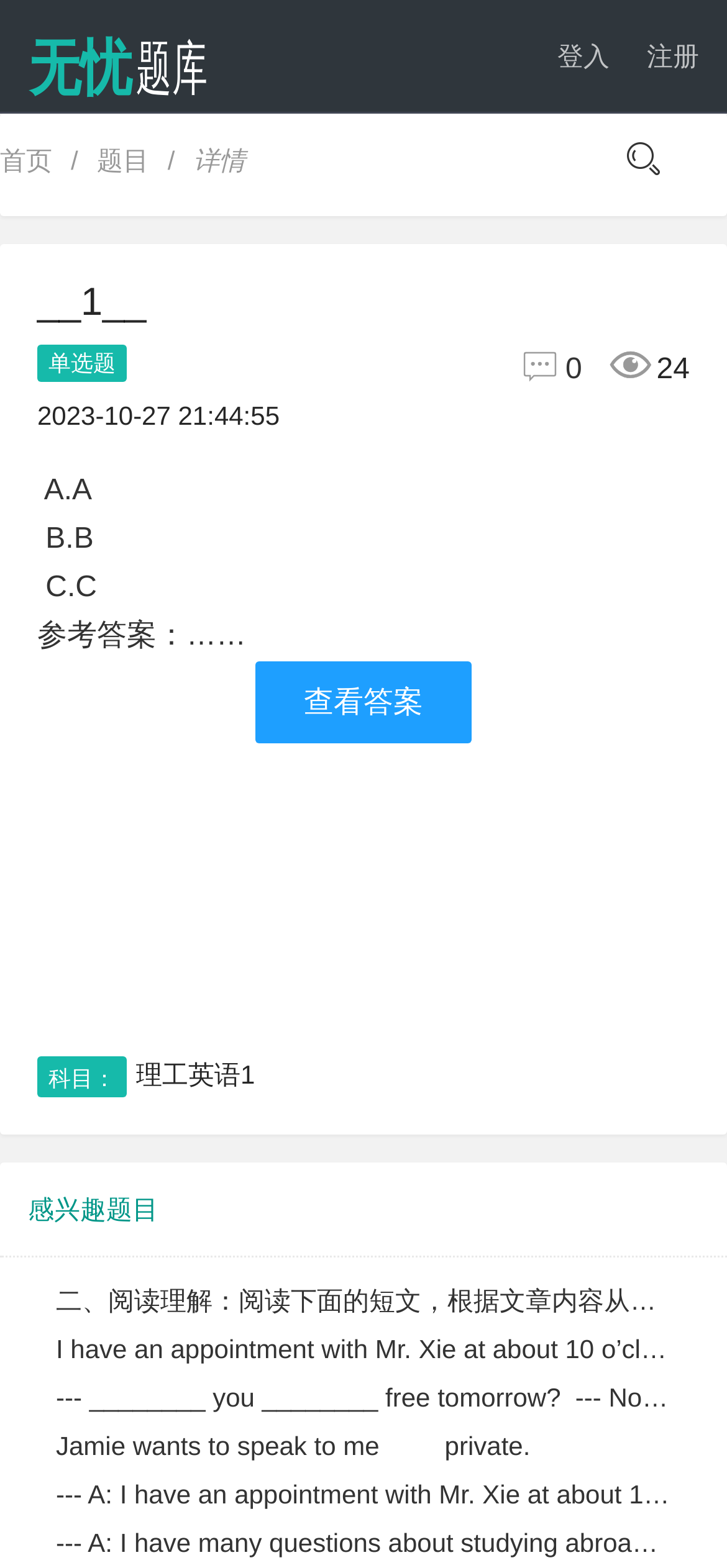What is the subject of the question '科目：'?
Please provide a comprehensive and detailed answer to the question.

The subject of the question '科目：' is '理工英语1', which can be found below the question '科目：'.